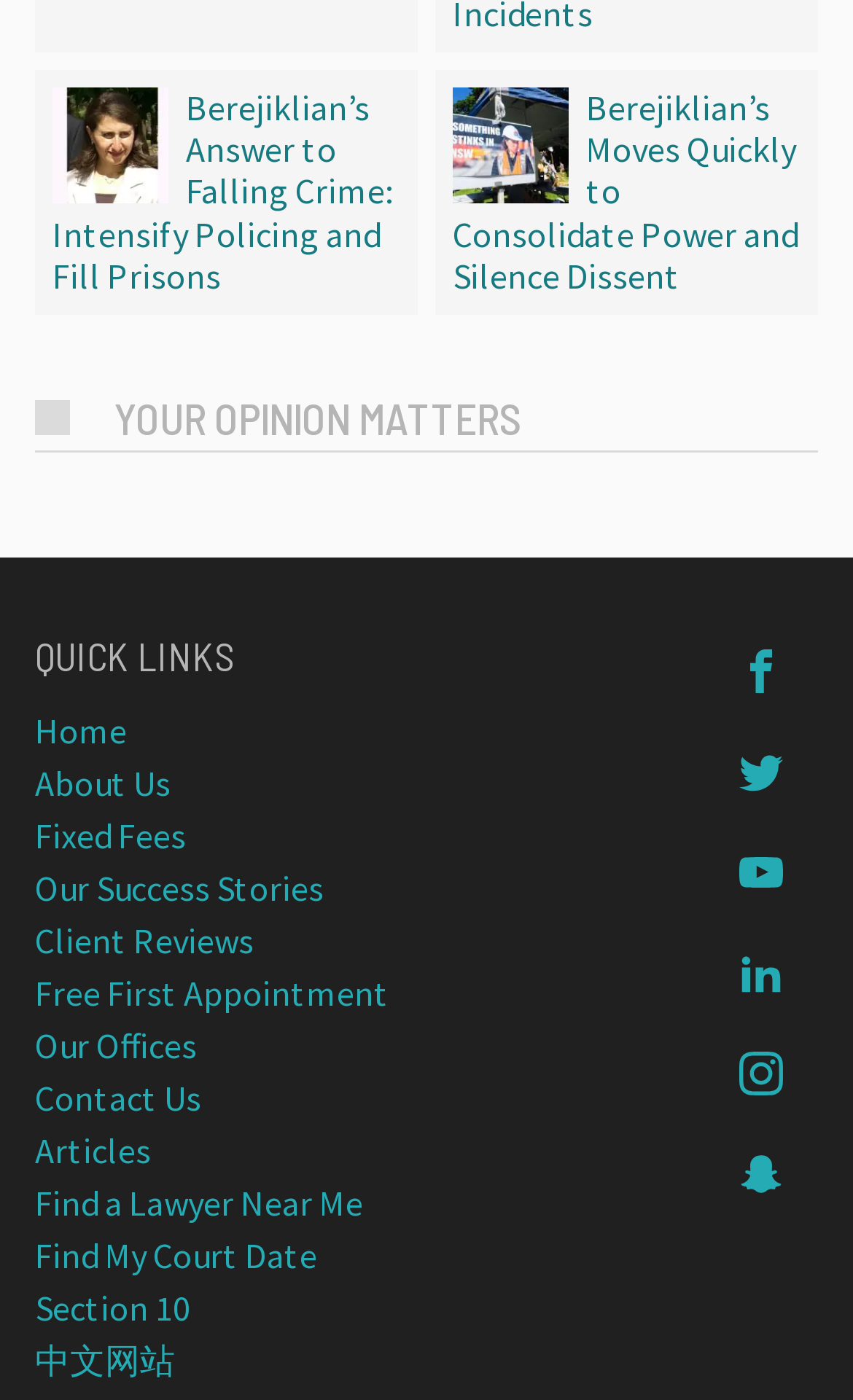What is the text of the first link on the webpage?
Based on the image content, provide your answer in one word or a short phrase.

Berejiklian’s Answer to Falling Crime: Intensify Policing and Fill Prisons